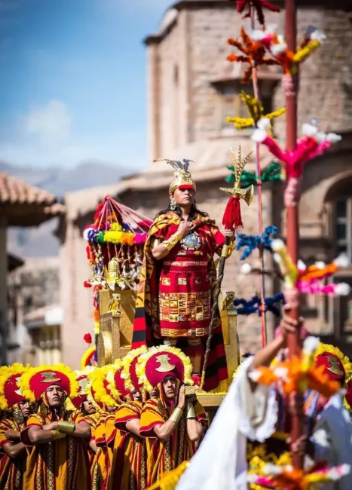Detail everything you observe in the image.

The image captures a vibrant scene from the **Inti Raymi** celebration, a significant festival honoring the Sun, rooted in Inca traditions. In the foreground, a central figure, adorned in elaborate traditional regalia, stands atop a decorated platform, embodying the role of the Inca. This figure exudes a sense of authority and reverence, highlighting the importance of the role in the Inca Empire. Surrounding the Inca are numerous participants, meticulously dressed in colorful, ceremonial attire, featuring intricate patterns and vibrant headgear, forming a striking visual tapestry.

The backdrop includes historical architecture, showcasing the rich cultural heritage of Cusco, where the festival is celebrated annually on June 24th. The atmosphere is filled with festivity and ritual, reminiscent of the grandeur of the Inca civilization. Inti Raymi is not only a festival but a reenactment of ancient traditions, symbolizing the connection to ancestry and the celebration of the winter solstice, marking the start of the year's cycle in the Andes. This captured moment encapsulates the lively spirit and profound significance of the event.